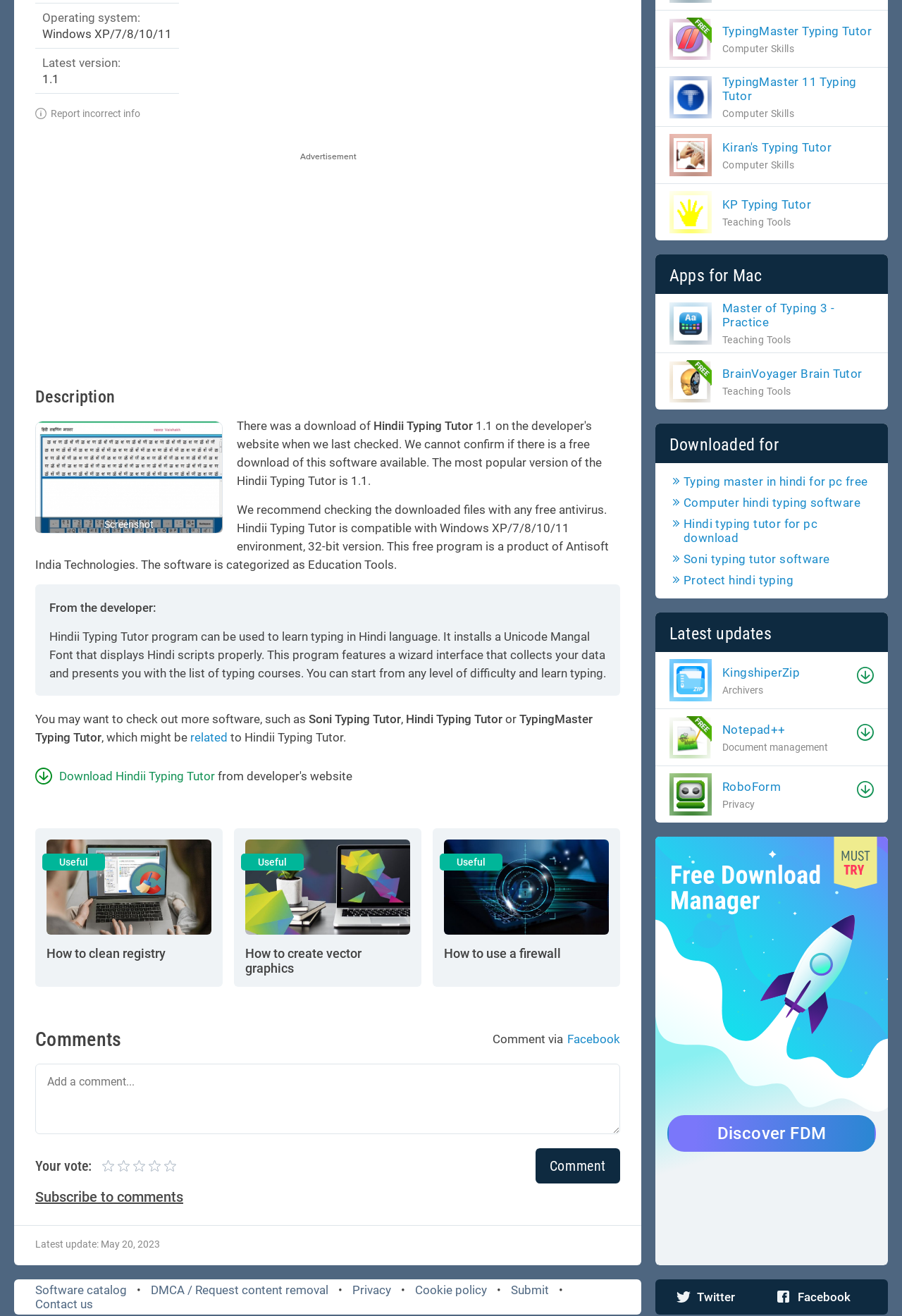Extract the bounding box for the UI element that matches this description: "Kiran's Typing Tutor Computer Skills".

[0.742, 0.102, 0.922, 0.134]